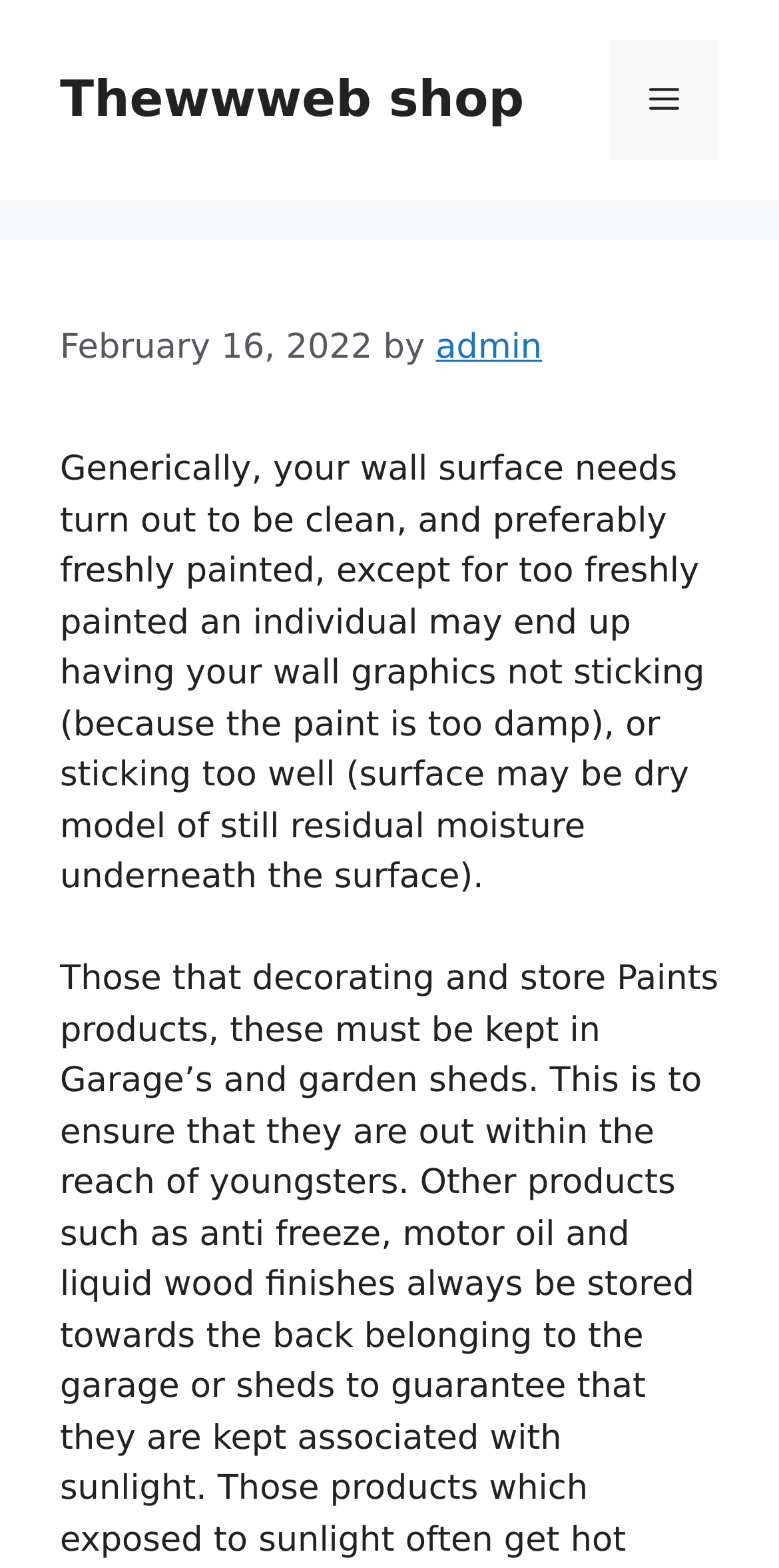Produce an extensive caption that describes everything on the webpage.

The webpage is about oil painting supplies and appears to be an e-commerce website. At the top, there is a banner that spans the entire width of the page, containing a link to "Thewwweb shop" on the left side and a navigation toggle button on the right side labeled "Mobile Toggle". 

Below the banner, there is a header section that takes up about one-fifth of the page's height. Within this section, there is a time element displaying the date "February 16, 2022" on the left side, followed by the text "by" and a link to "admin" on the right side.

The main content of the webpage is divided into two paragraphs. The first paragraph is located below the header section and takes up about one-third of the page's height. It provides guidance on preparing a wall surface for painting, mentioning the importance of cleanliness and avoiding freshly painted surfaces.

The second paragraph is located below the first one and occupies about half of the page's height. It offers advice on storing painting products and other chemicals, such as keeping them out of reach of children and away from sunlight to prevent fires.

There are no images on the page. The overall layout is focused on presenting text-based content, with a clear hierarchy of elements and sufficient whitespace to facilitate easy reading.